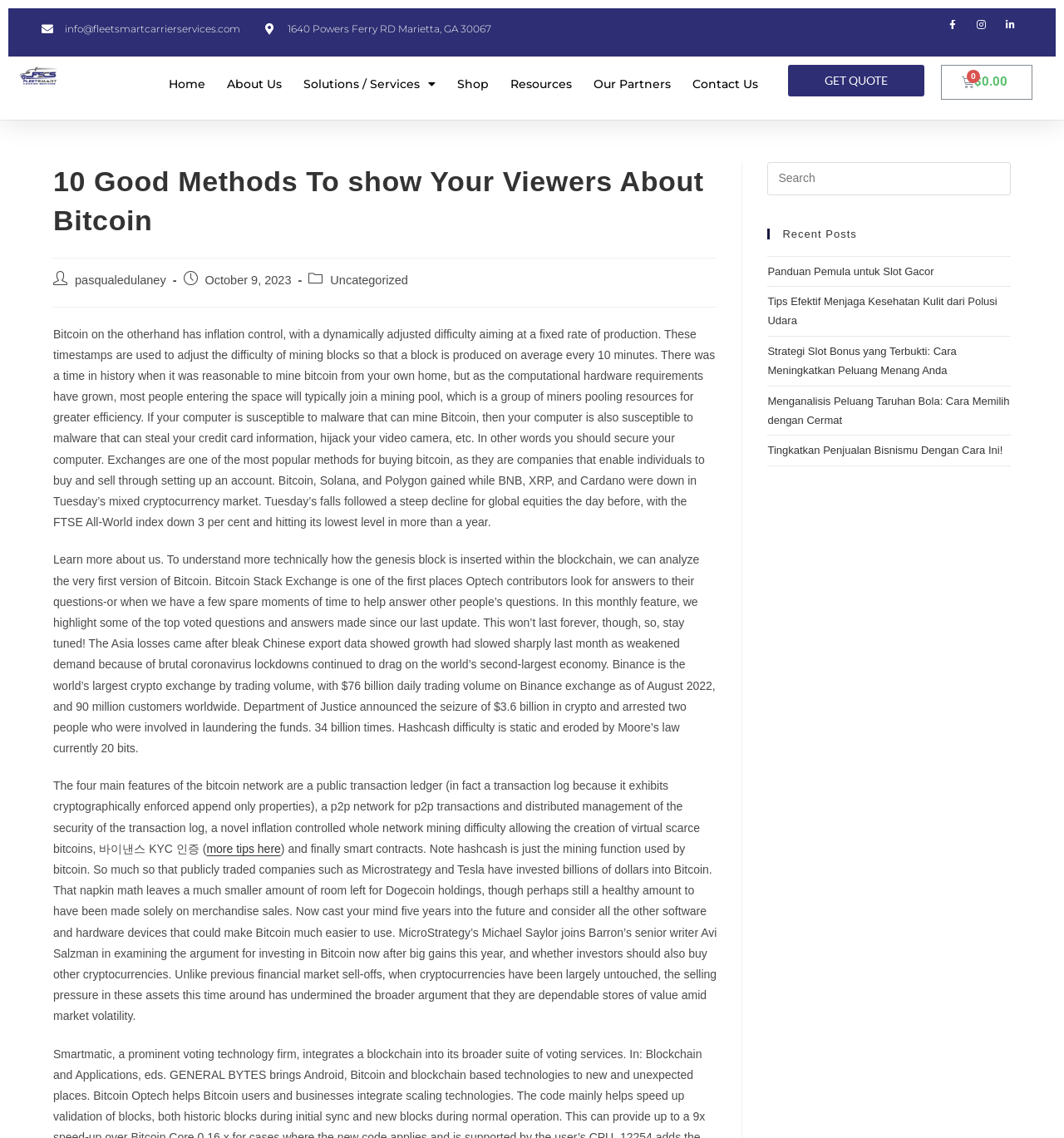Provide the bounding box coordinates of the area you need to click to execute the following instruction: "View the 'About Us' page".

[0.214, 0.057, 0.265, 0.09]